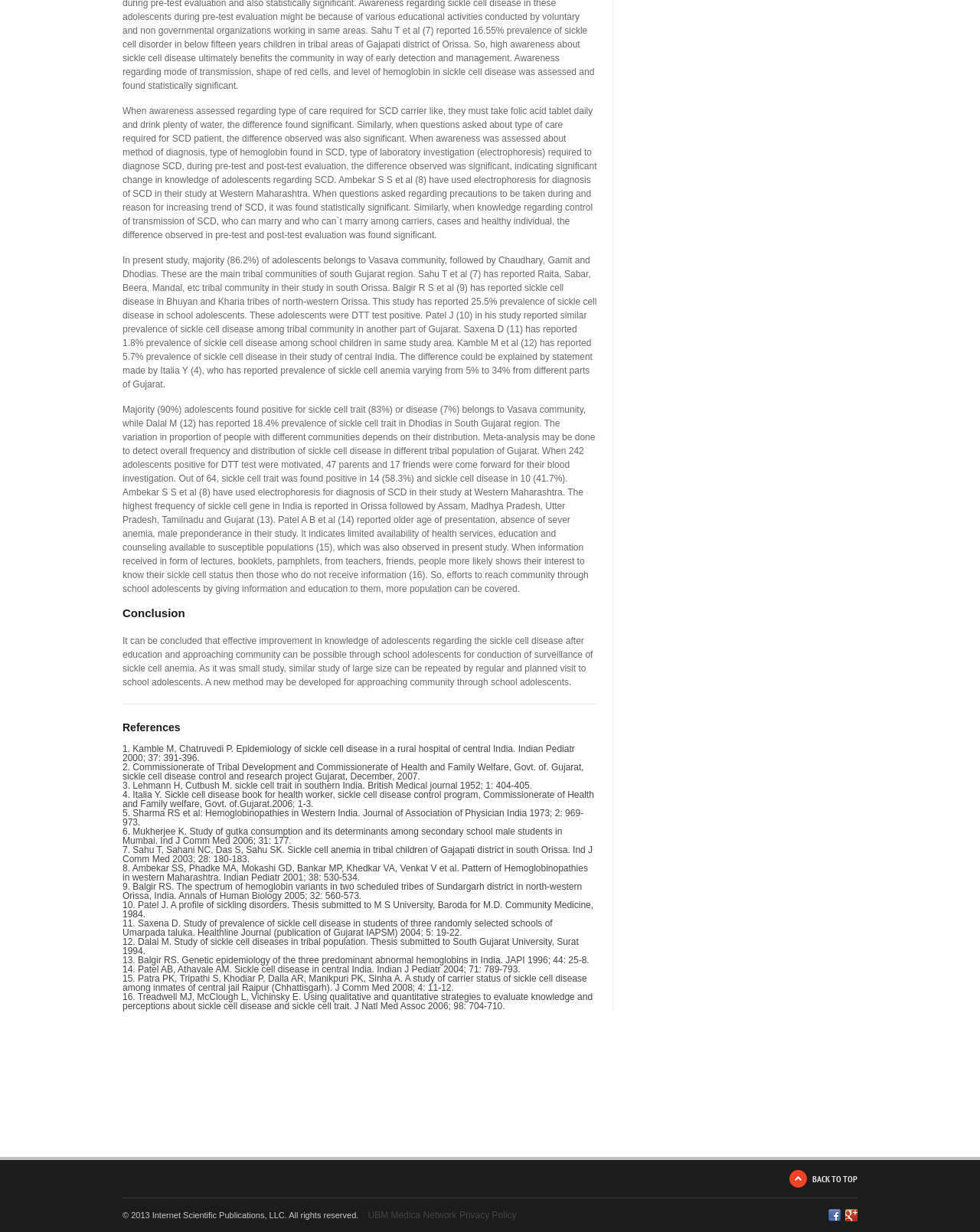What is the frequency of sickle cell gene reported in India?
Please interpret the details in the image and answer the question thoroughly.

The frequency of sickle cell gene is reported to be highest in Orissa, followed by Assam, Madhya Pradesh, Utter Pradesh, Tamilnadu, and Gujarat, as mentioned in the text.